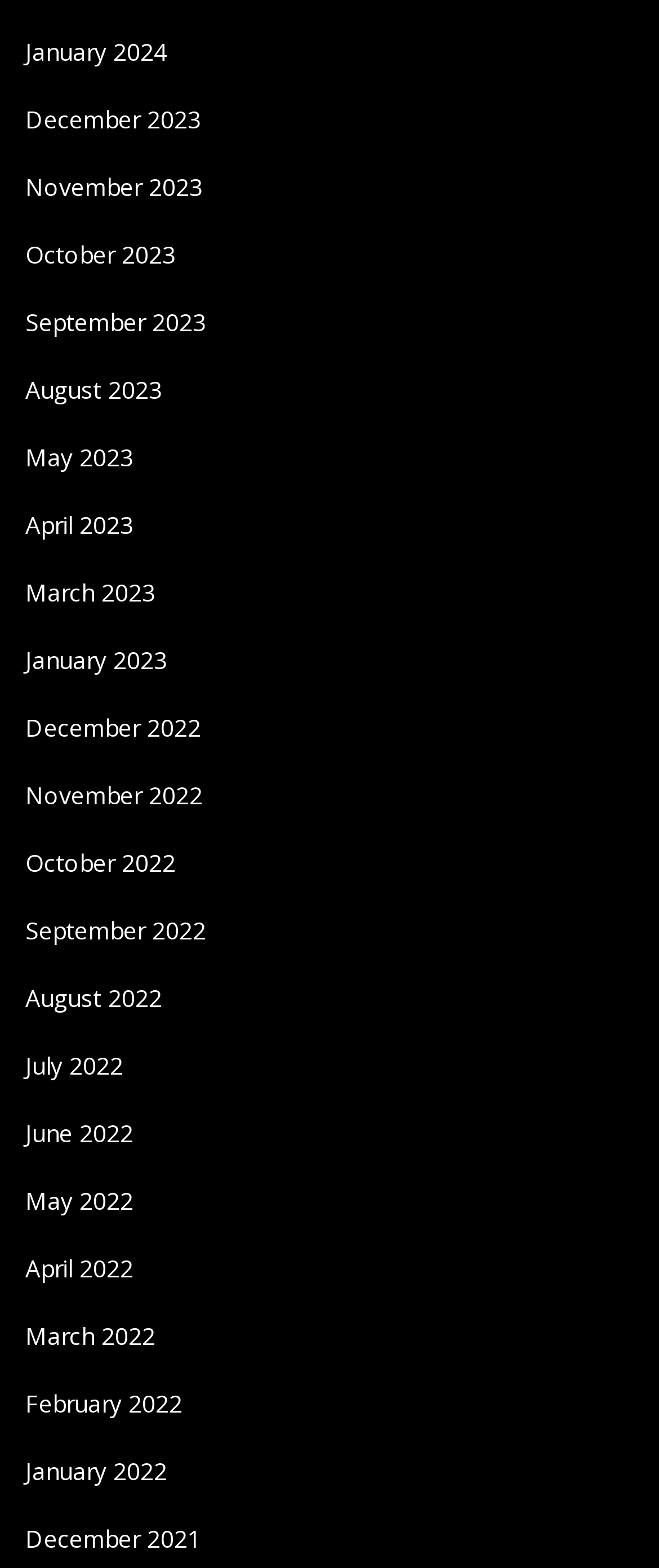Respond with a single word or phrase to the following question: What is the most recent month listed?

January 2024